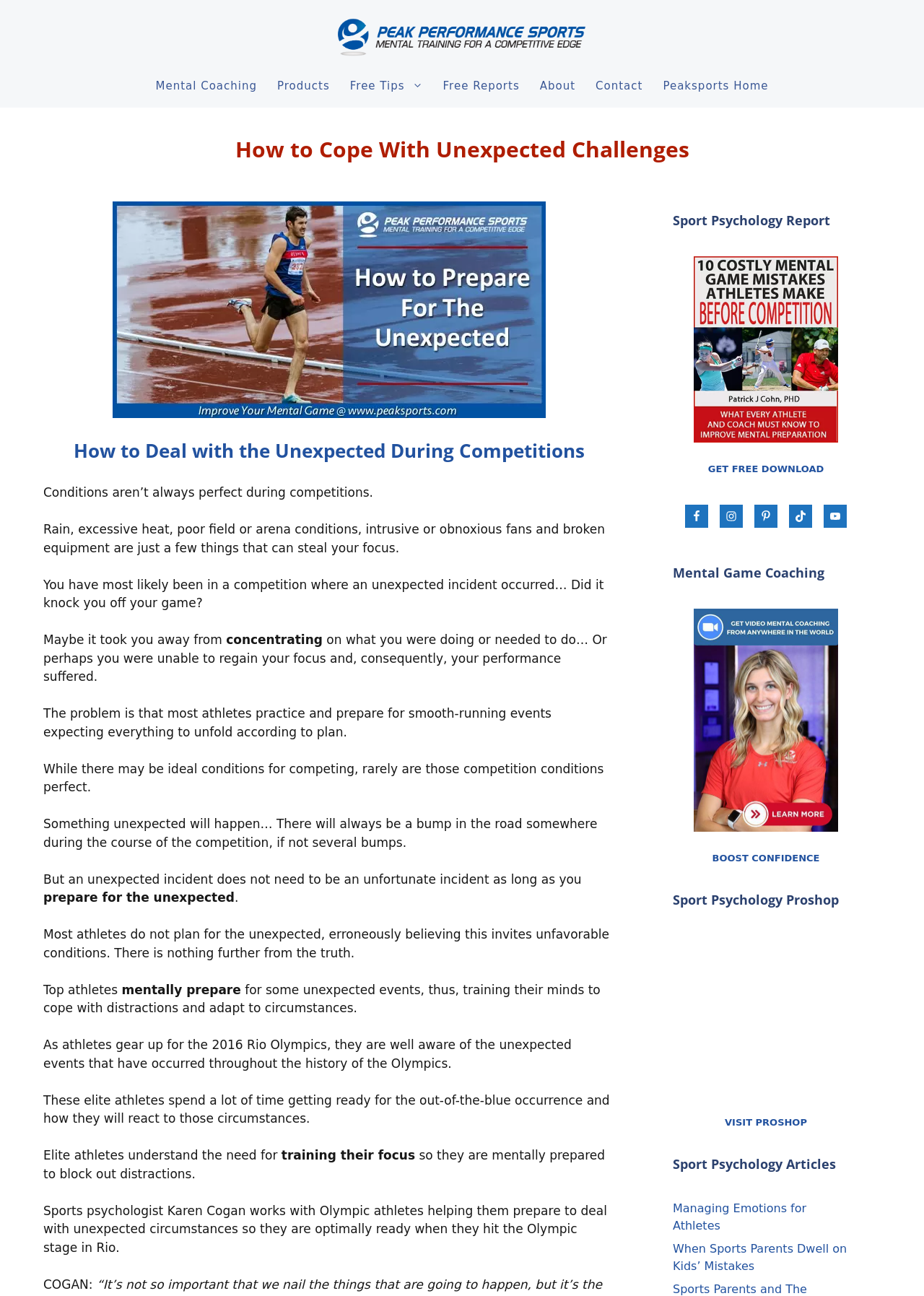Can you find the bounding box coordinates of the area I should click to execute the following instruction: "Follow on Facebook"?

[0.74, 0.388, 0.768, 0.408]